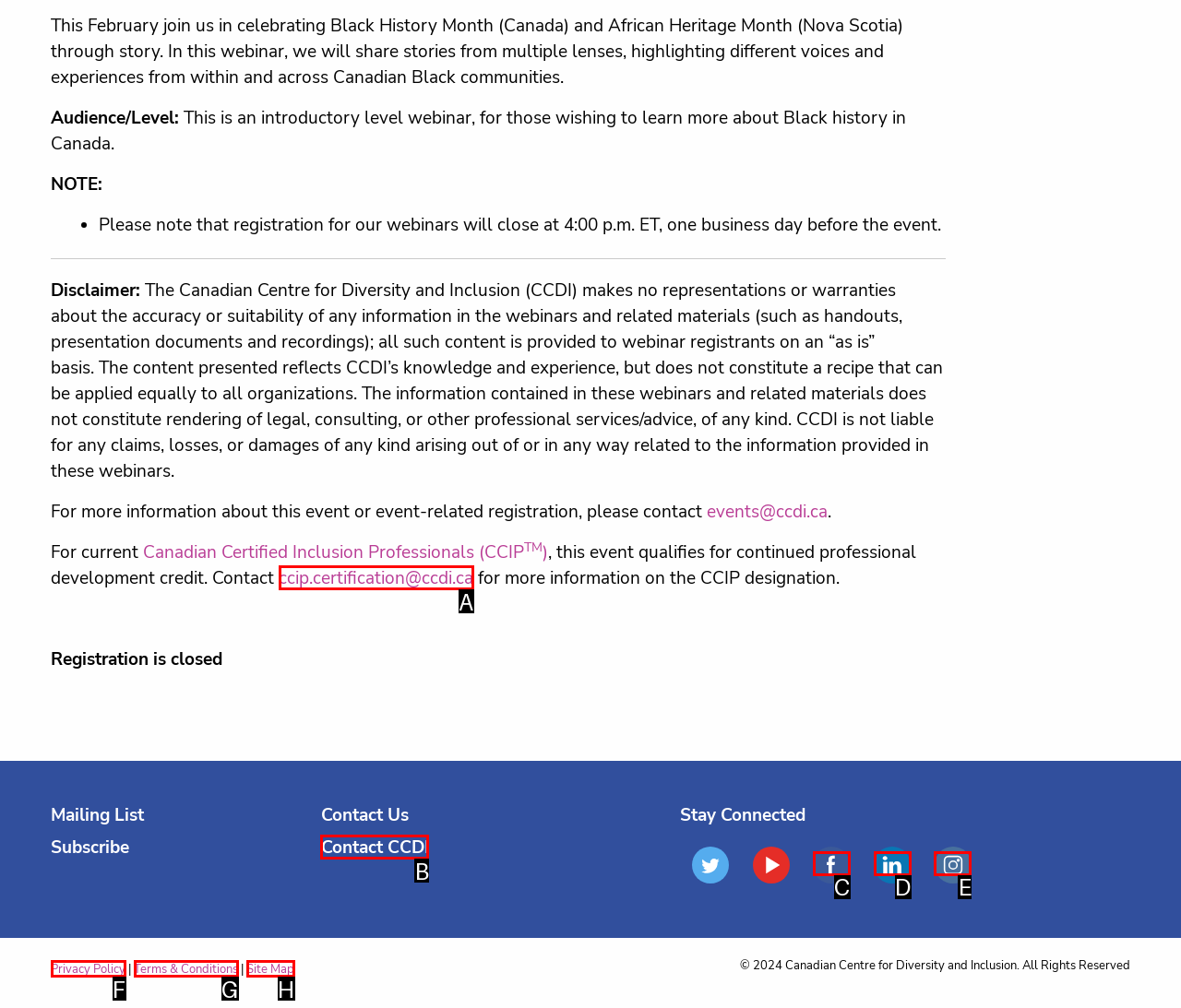Given the description: title="Connect with us on Instagram", determine the corresponding lettered UI element.
Answer with the letter of the selected option.

E